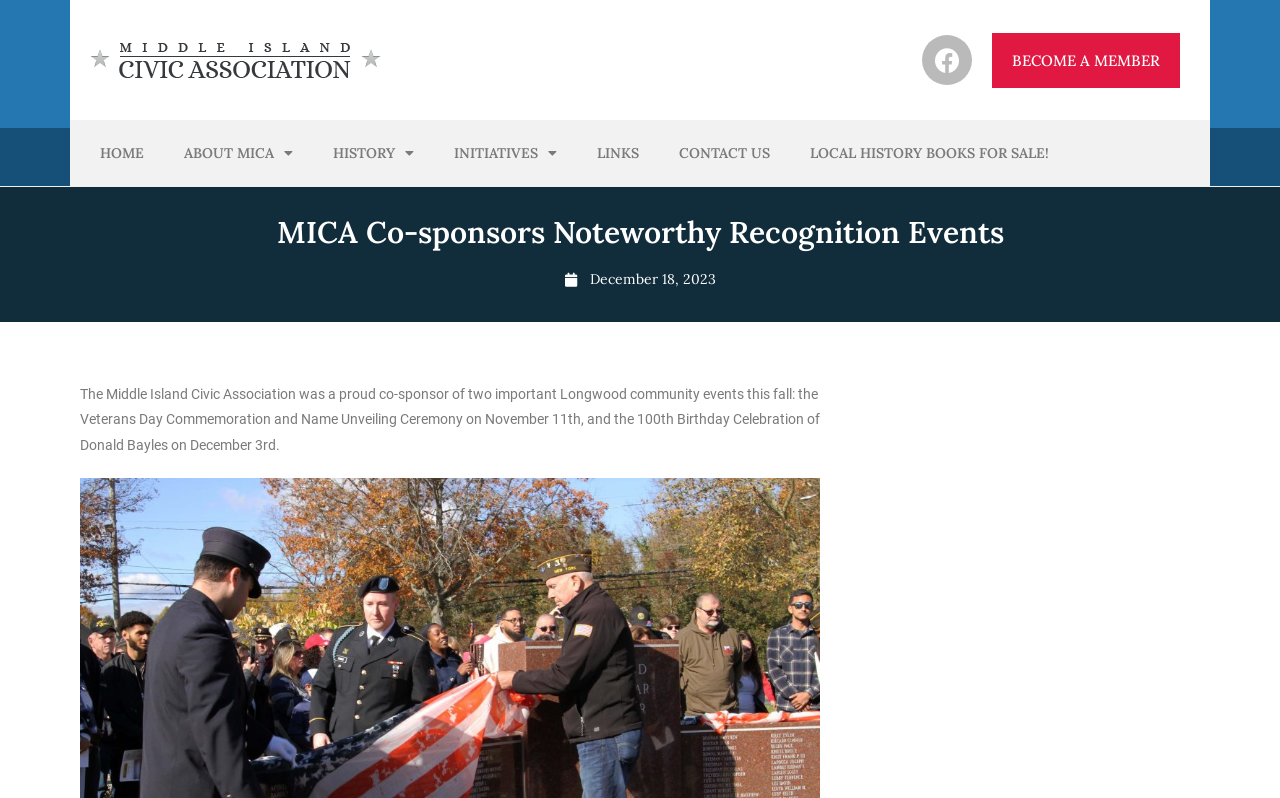What is the date of the Veterans Day Commemoration and Name Unveiling Ceremony?
Provide an in-depth and detailed explanation in response to the question.

I found the answer by looking at the link element with the text 'November 11th', which is mentioned as the date of the Veterans Day Commemoration and Name Unveiling Ceremony.